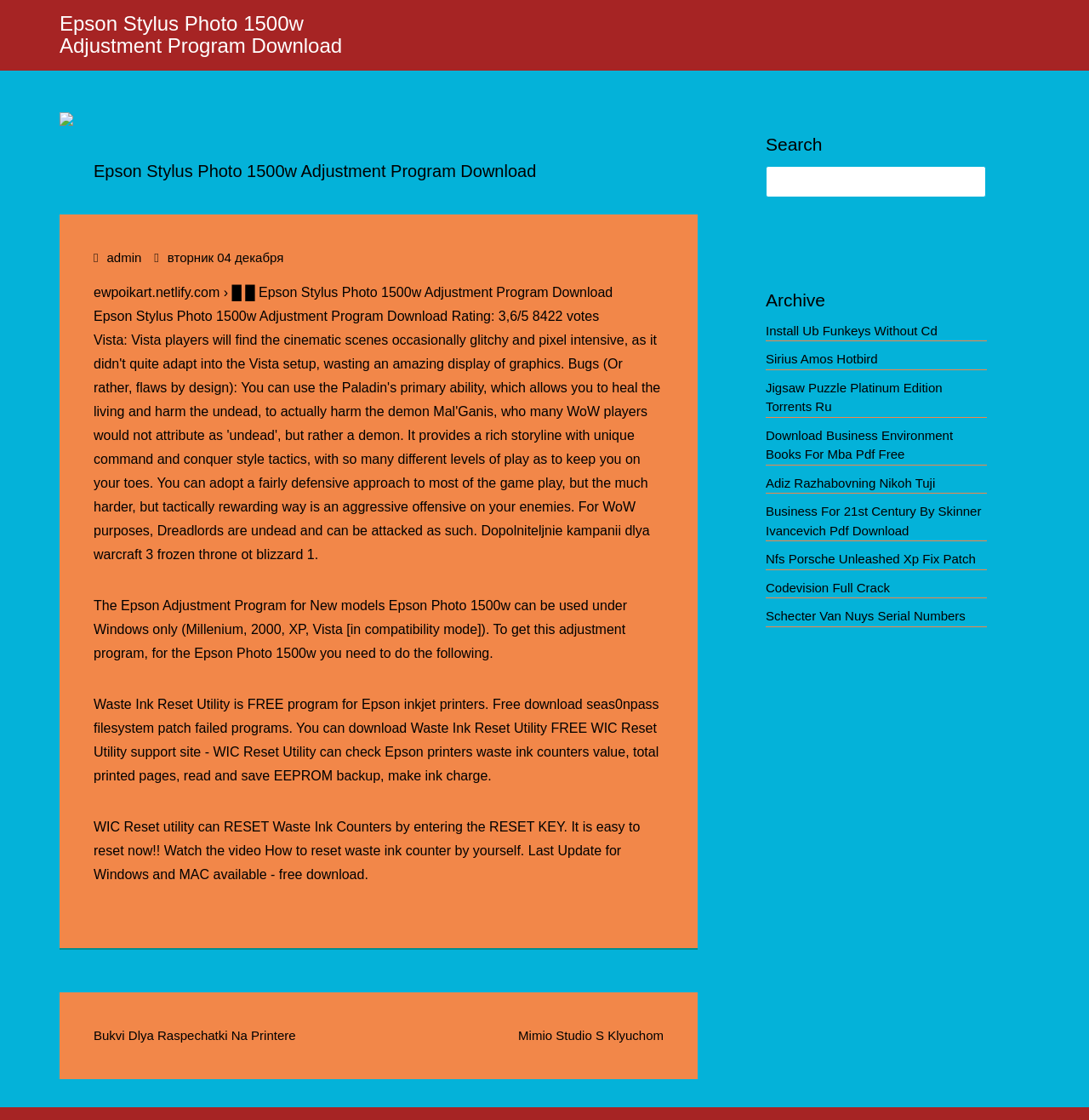Please give the bounding box coordinates of the area that should be clicked to fulfill the following instruction: "Visit admin page". The coordinates should be in the format of four float numbers from 0 to 1, i.e., [left, top, right, bottom].

[0.098, 0.224, 0.13, 0.237]